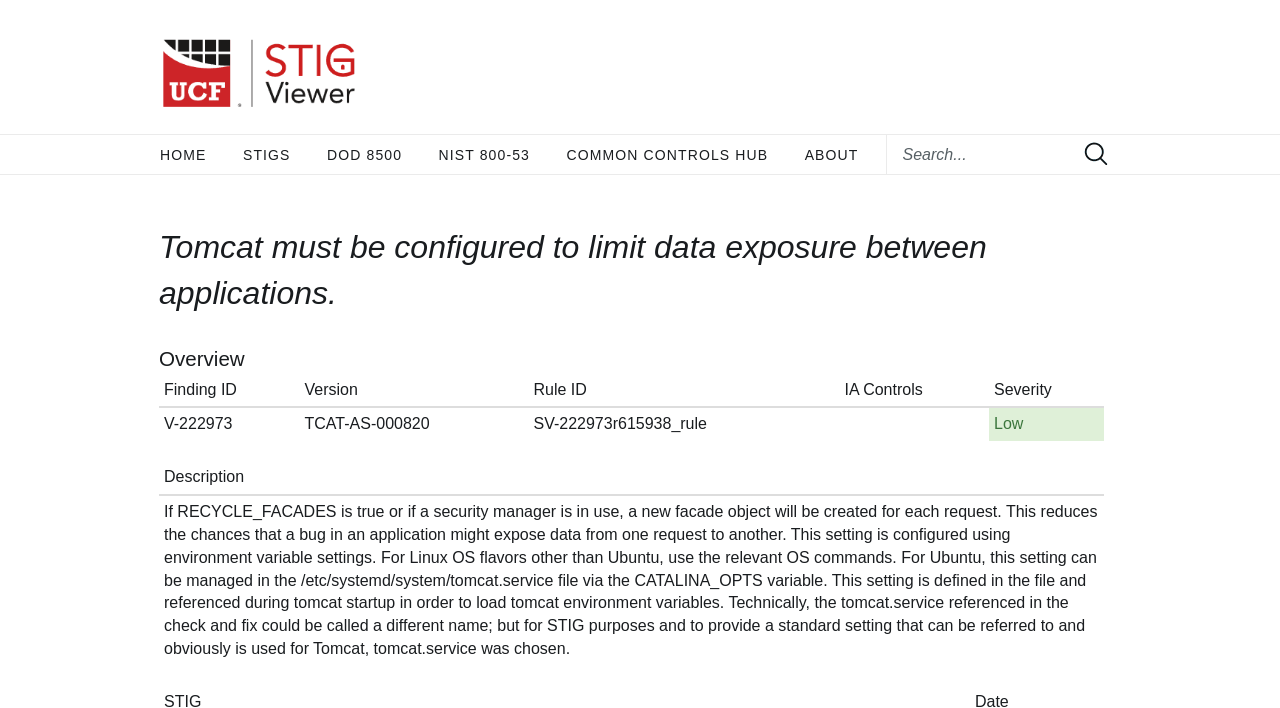Please identify the bounding box coordinates of the region to click in order to complete the given instruction: "Click the ABOUT link". The coordinates should be four float numbers between 0 and 1, i.e., [left, top, right, bottom].

[0.629, 0.191, 0.671, 0.248]